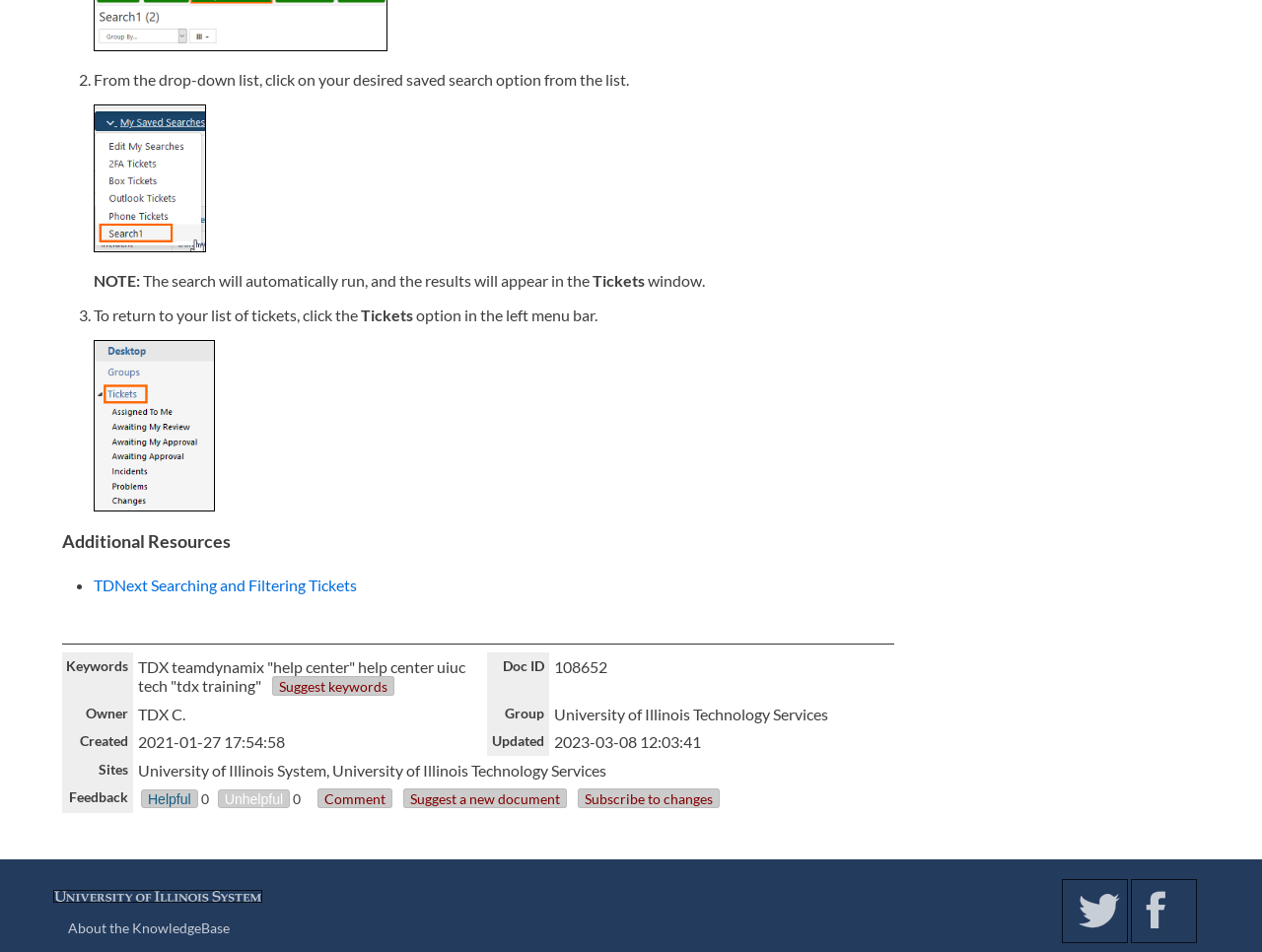Provide your answer in one word or a succinct phrase for the question: 
What is the purpose of the 'Helpful' and 'Unhelpful' buttons?

Rate feedback